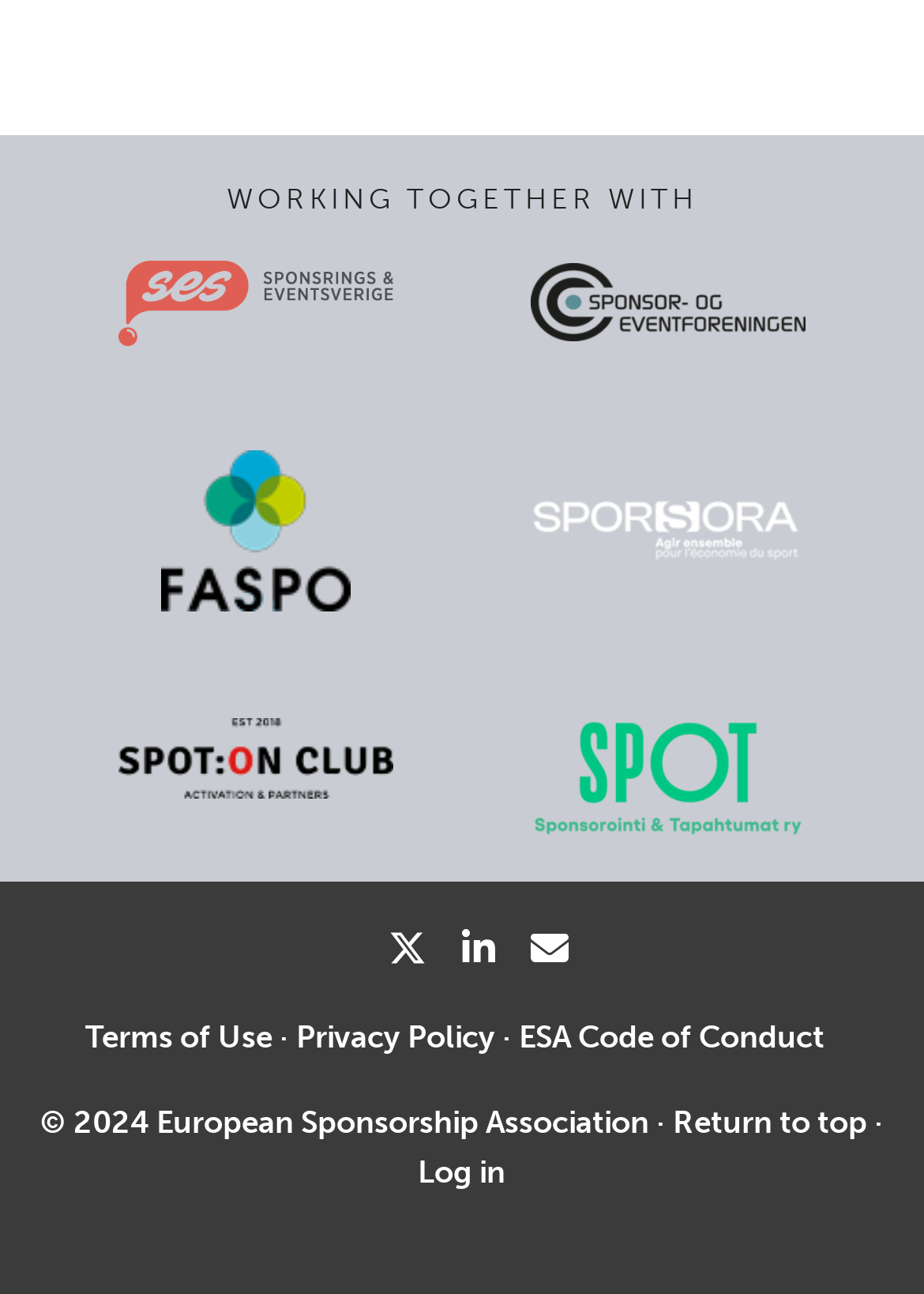What is the purpose of the 'Return to top' link?
Using the image as a reference, answer the question in detail.

The 'Return to top' link is likely provided to allow users to quickly navigate back to the top of the webpage, especially after scrolling down to access the terms and policies or other content at the bottom of the page.